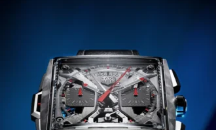Describe all significant details and elements found in the image.

The image showcases the TAG Heuer Monaco Split-Seconds watch, a striking timepiece unveiled at the Only Watch 2023 charity auction. This innovative watch features a unique dial with dual chronograph sub-dials, highlighted by bold red hands that emphasize its sporty aesthetics. The intricate design is set against a sleek backdrop, enhancing the watch's modern appeal. Known for its exceptional craftsmanship, TAG Heuer continues to merge heritage with cutting-edge technology, making this piece a standout among luxury collectible watches. This auction, dedicated to supporting research on Duchenne Muscular Dystrophy, has made this timepiece not only a symbol of elegance, but also a contribution to a noble cause.